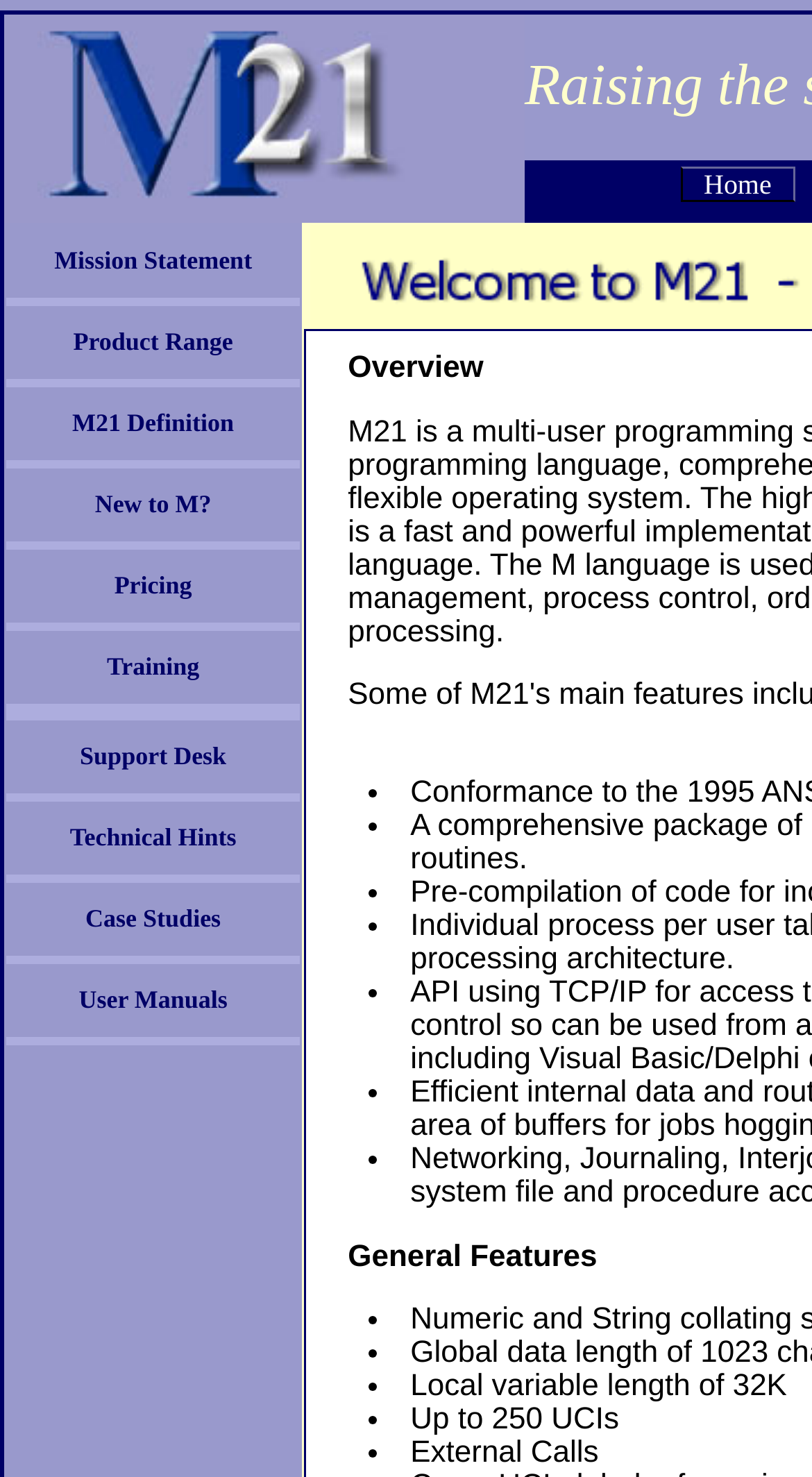Can you specify the bounding box coordinates for the region that should be clicked to fulfill this instruction: "Click the M21 Logo".

[0.005, 0.01, 0.646, 0.151]